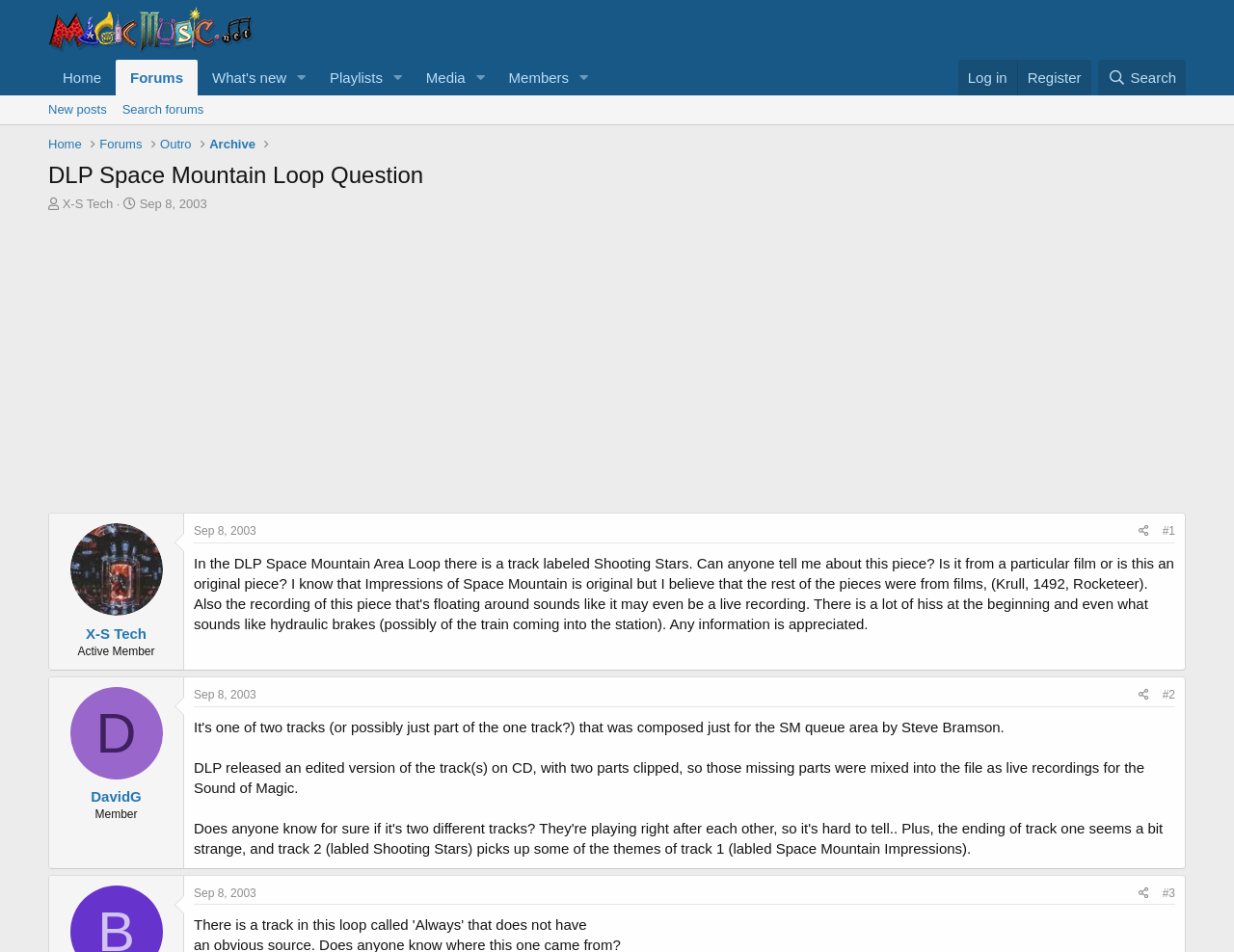How many posts are in this thread?
Answer with a single word or phrase, using the screenshot for reference.

3